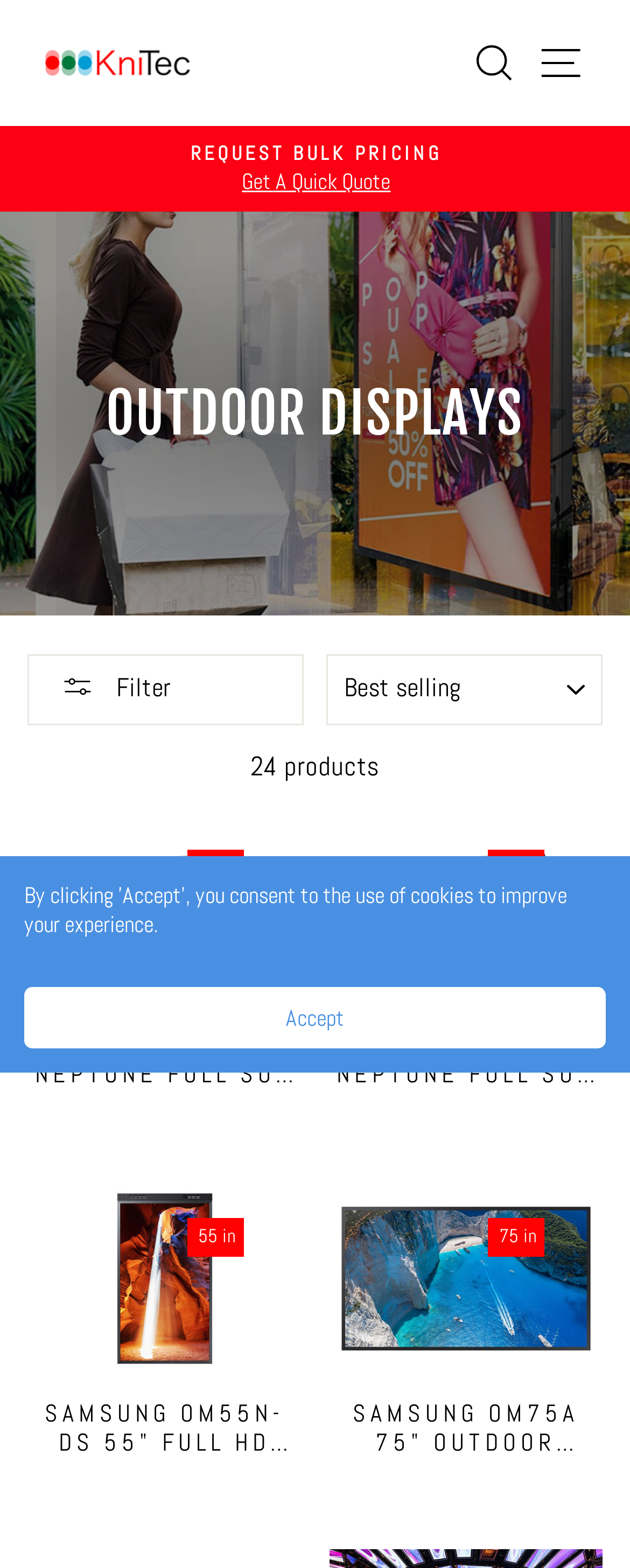What is the purpose of the 'REQUEST BULK PRICING' button?
From the screenshot, supply a one-word or short-phrase answer.

To get a quote